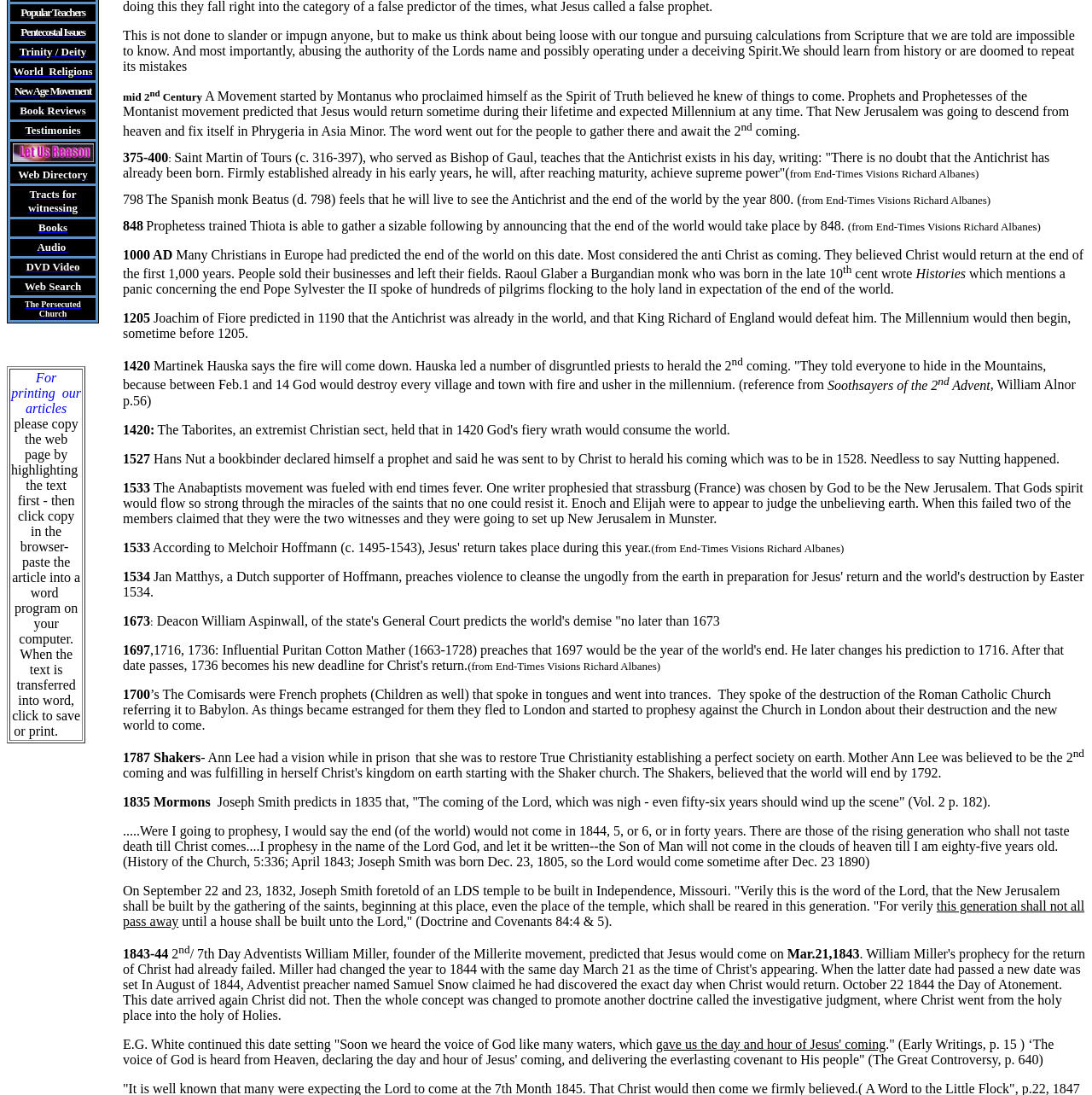Using the webpage screenshot, locate the HTML element that fits the following description and provide its bounding box: "The Persecuted Church".

[0.009, 0.272, 0.088, 0.292]